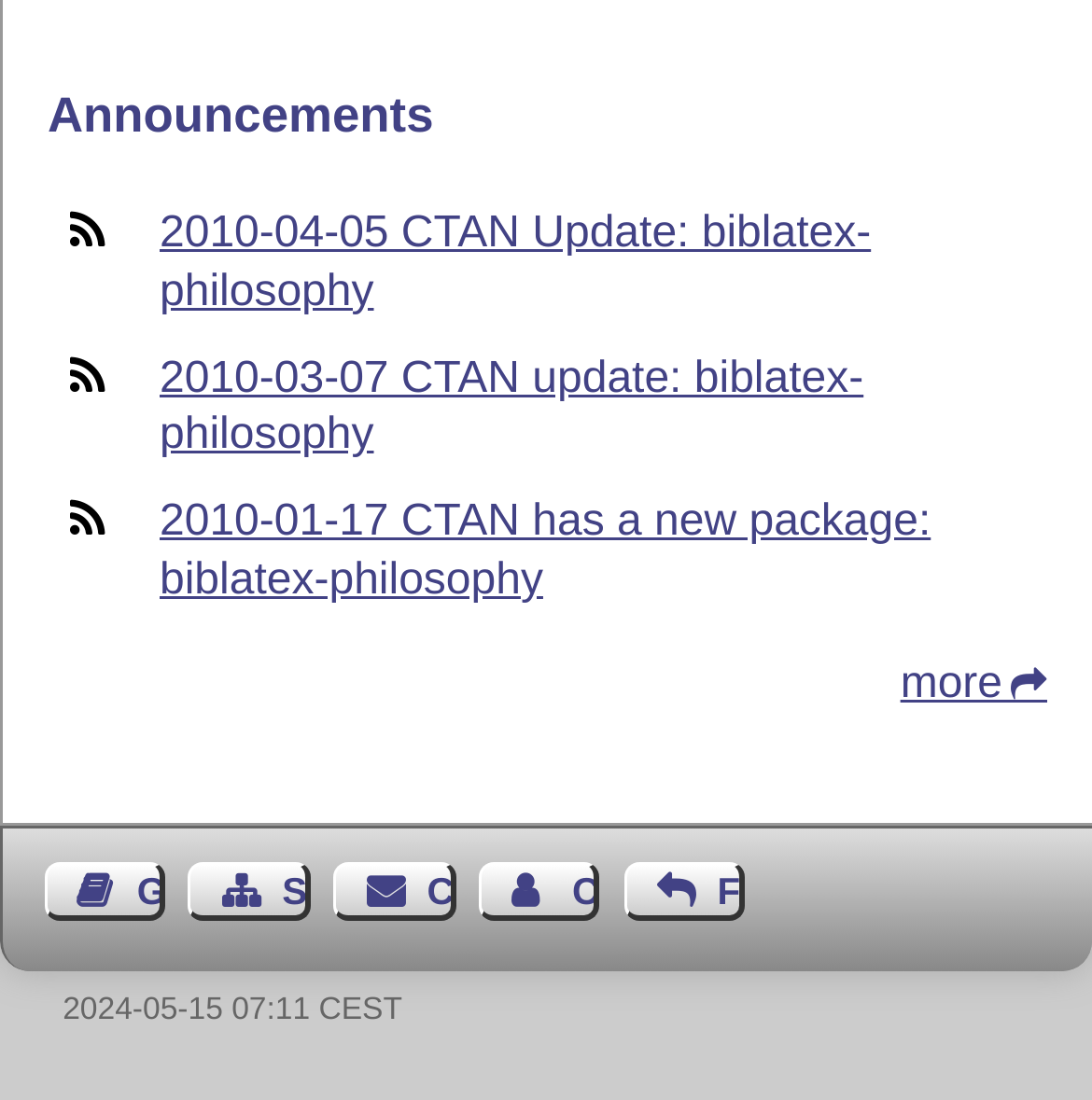What is the latest announcement date?
Provide a one-word or short-phrase answer based on the image.

2024-05-15